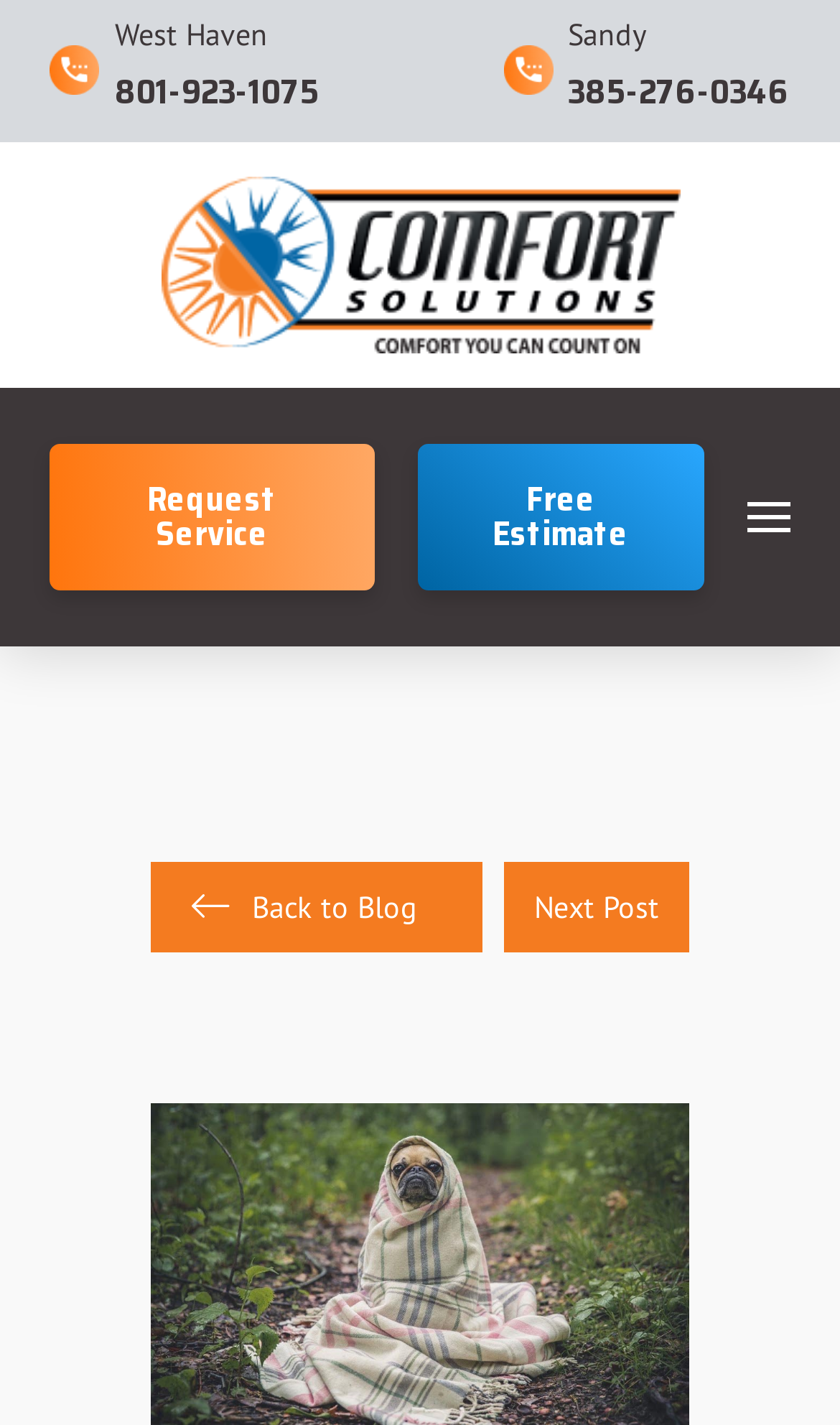What is the primary heading on this webpage?

Keep Your Home Warm When the Heater Won’t